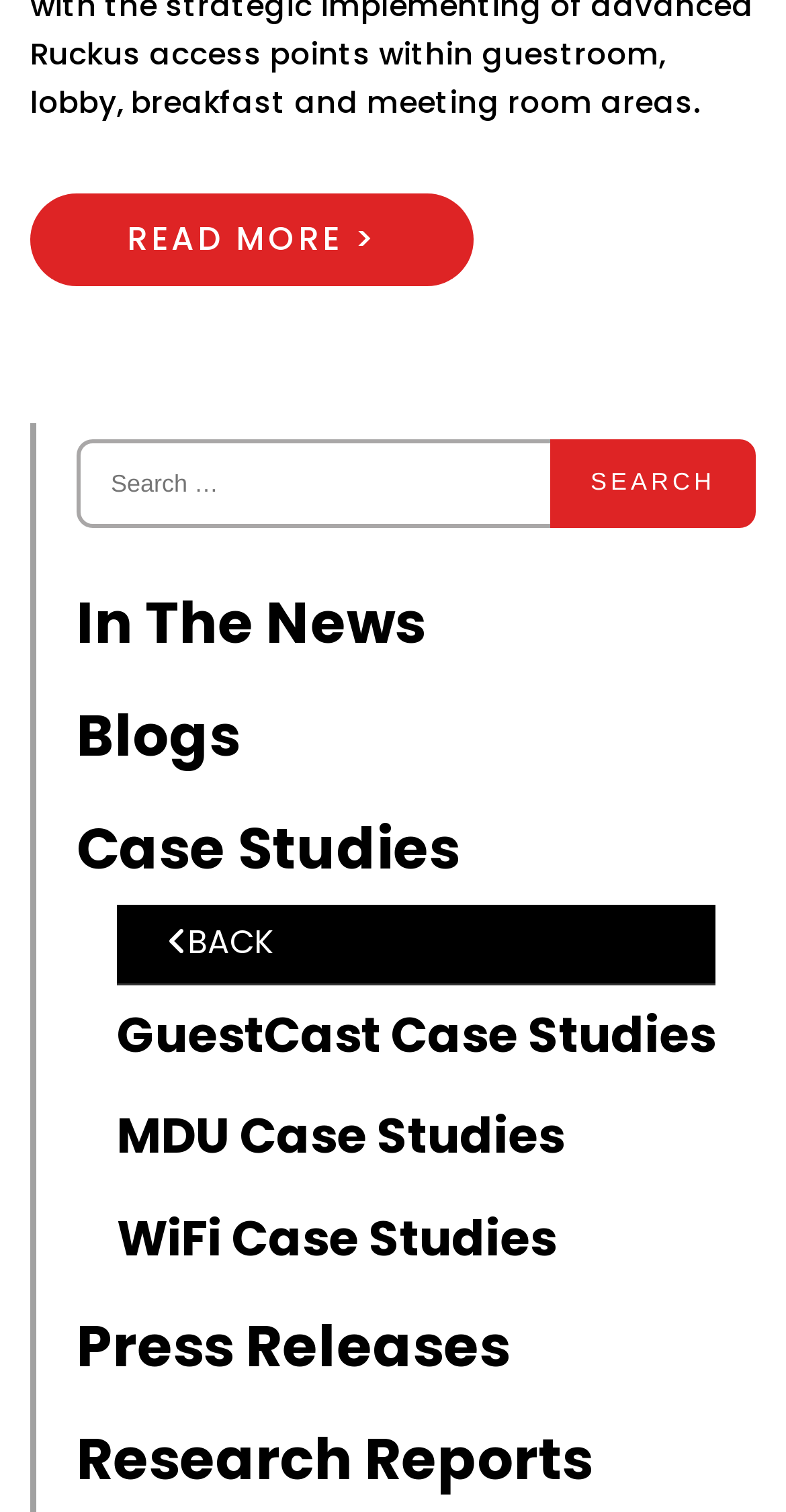Answer the question in a single word or phrase:
How many case study links are there on the webpage?

3